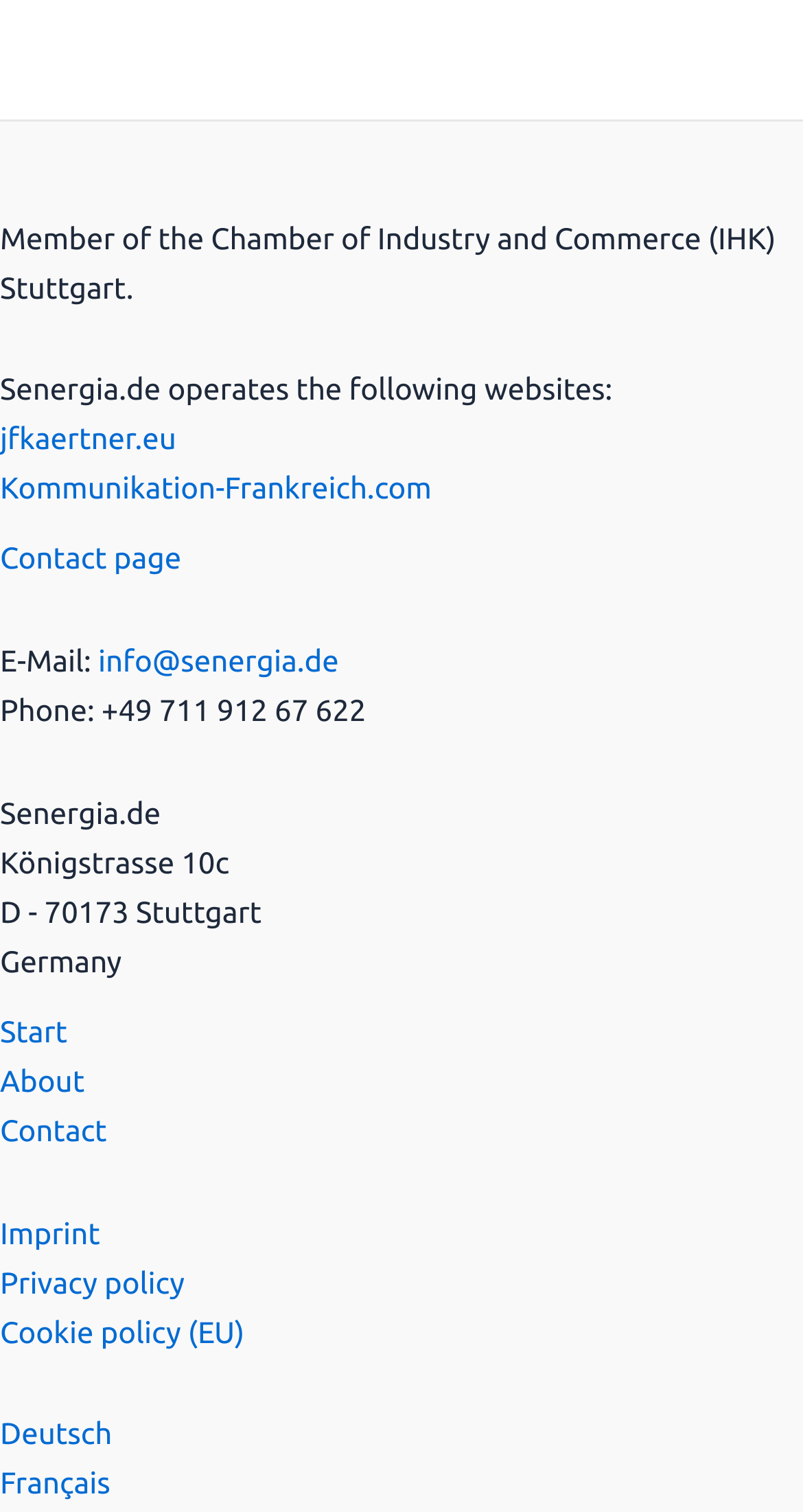What is the company's email address?
With the help of the image, please provide a detailed response to the question.

I found the email address by looking at the text next to 'E-Mail:' which is 'info@senergia.de'.